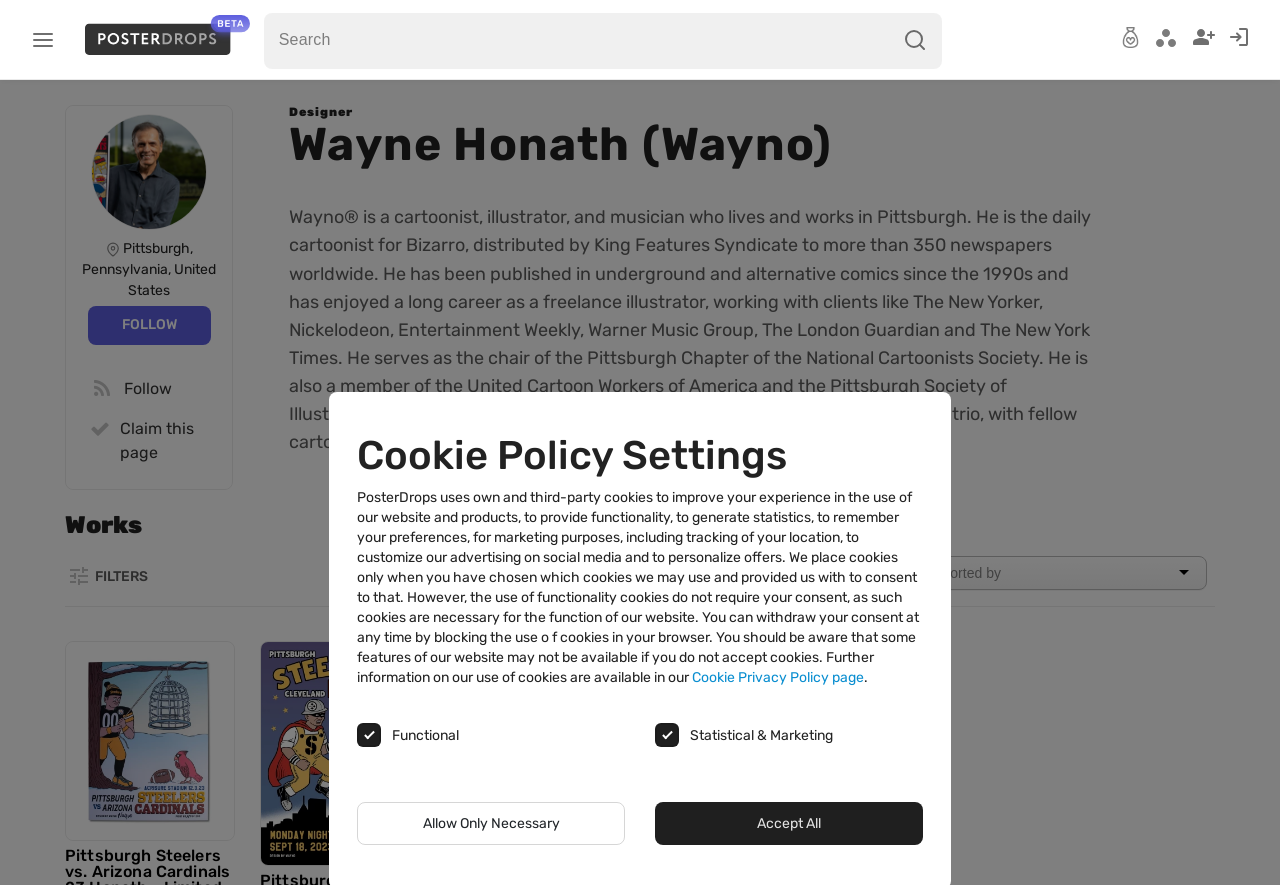Respond with a single word or phrase to the following question: What is the name of the rhythm & jazz trio that Wayno performs with?

The Red Beans & Rice Combo